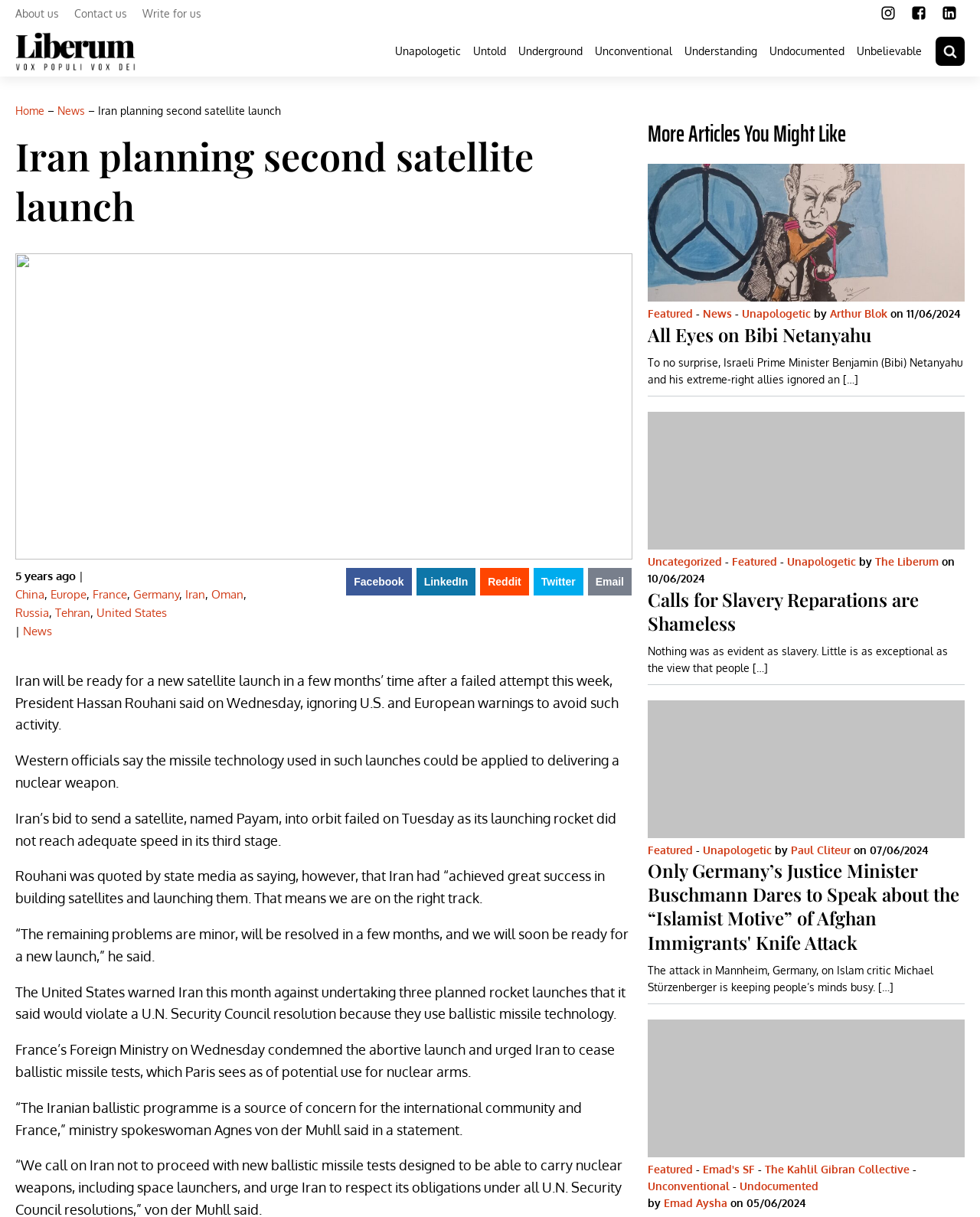Please answer the following query using a single word or phrase: 
What is the concern of the international community regarding Iran's ballistic programme?

Nuclear arms